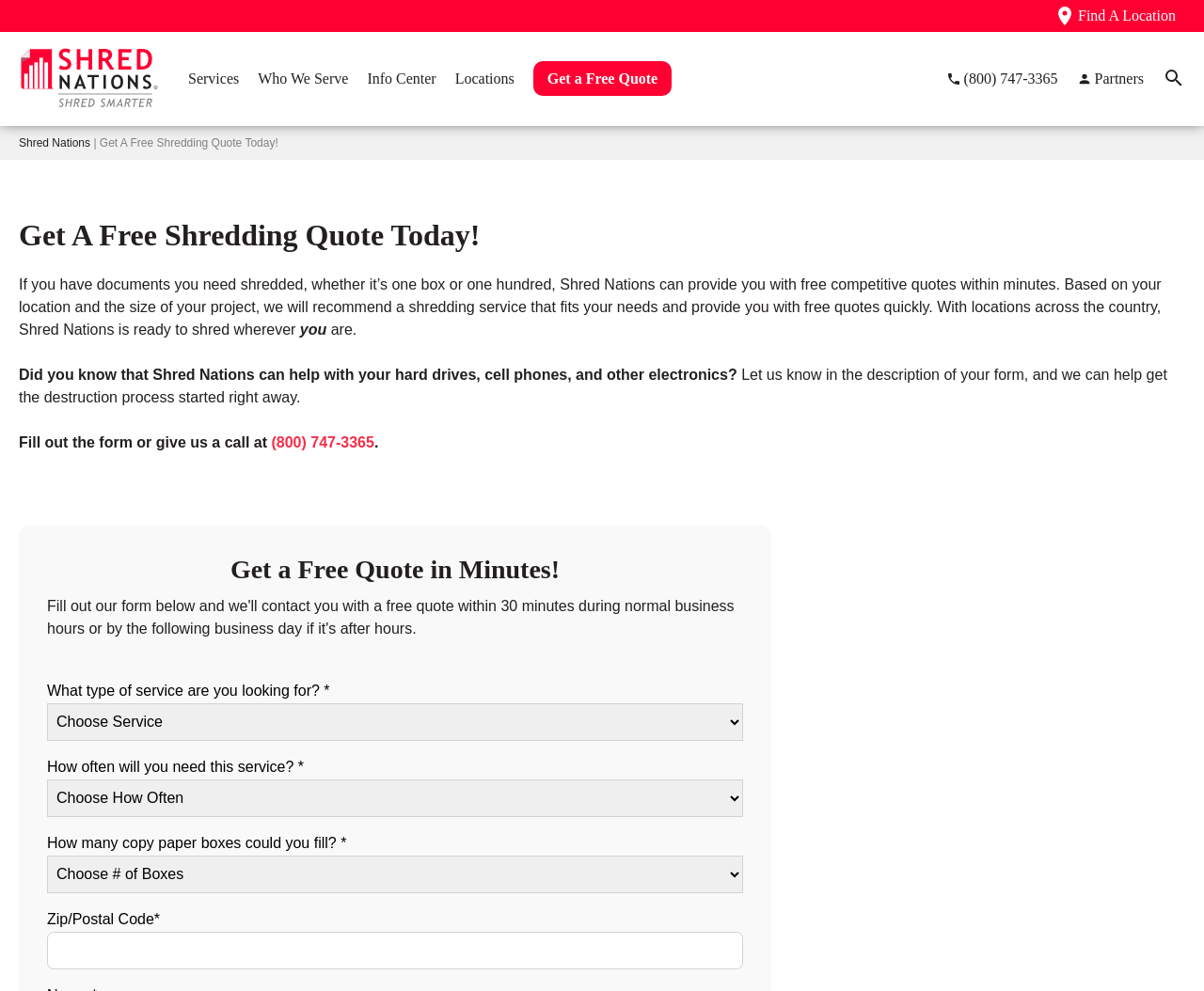Locate the bounding box coordinates of the clickable area to execute the instruction: "Enter a Zip/Postal Code". Provide the coordinates as four float numbers between 0 and 1, represented as [left, top, right, bottom].

[0.039, 0.94, 0.617, 0.978]